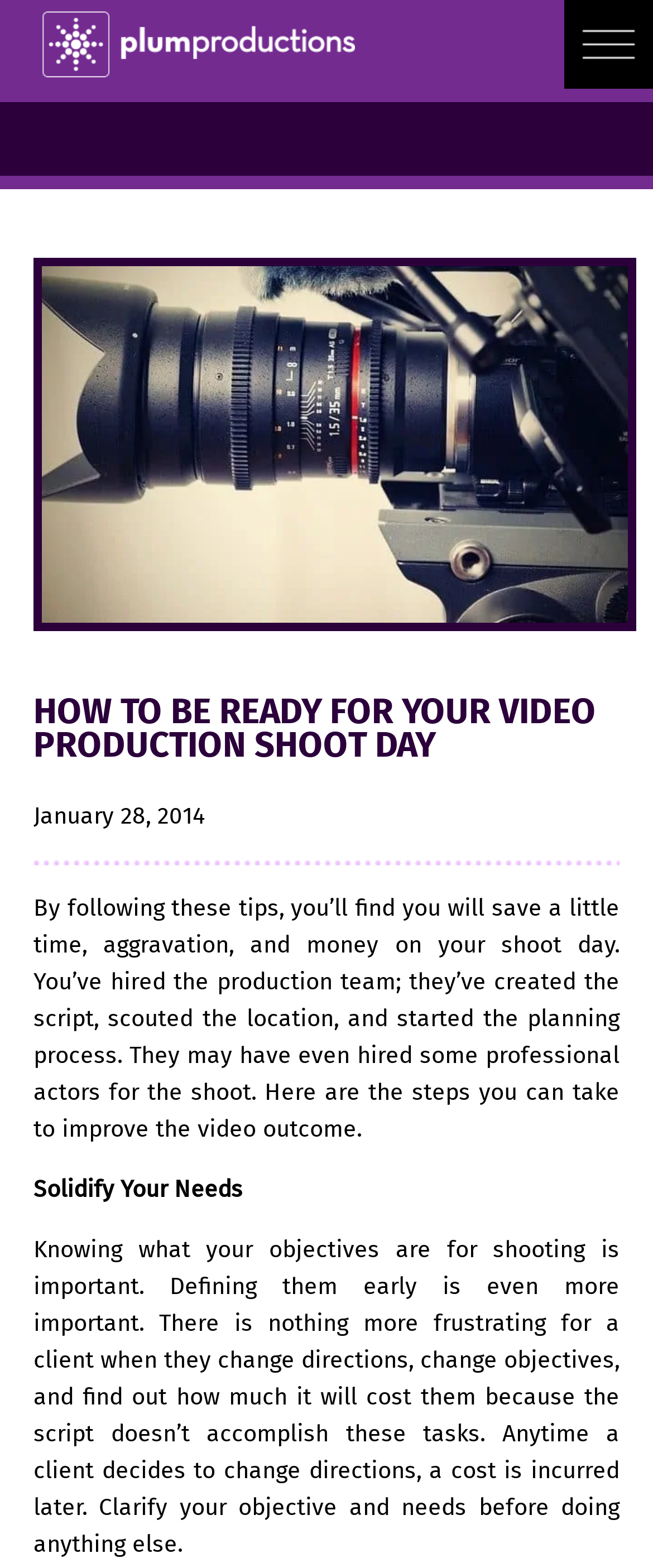What is the role of the production team?
Answer the question with detailed information derived from the image.

The production team has created the script, scouted the location, and started the planning process, as mentioned in the static text element.